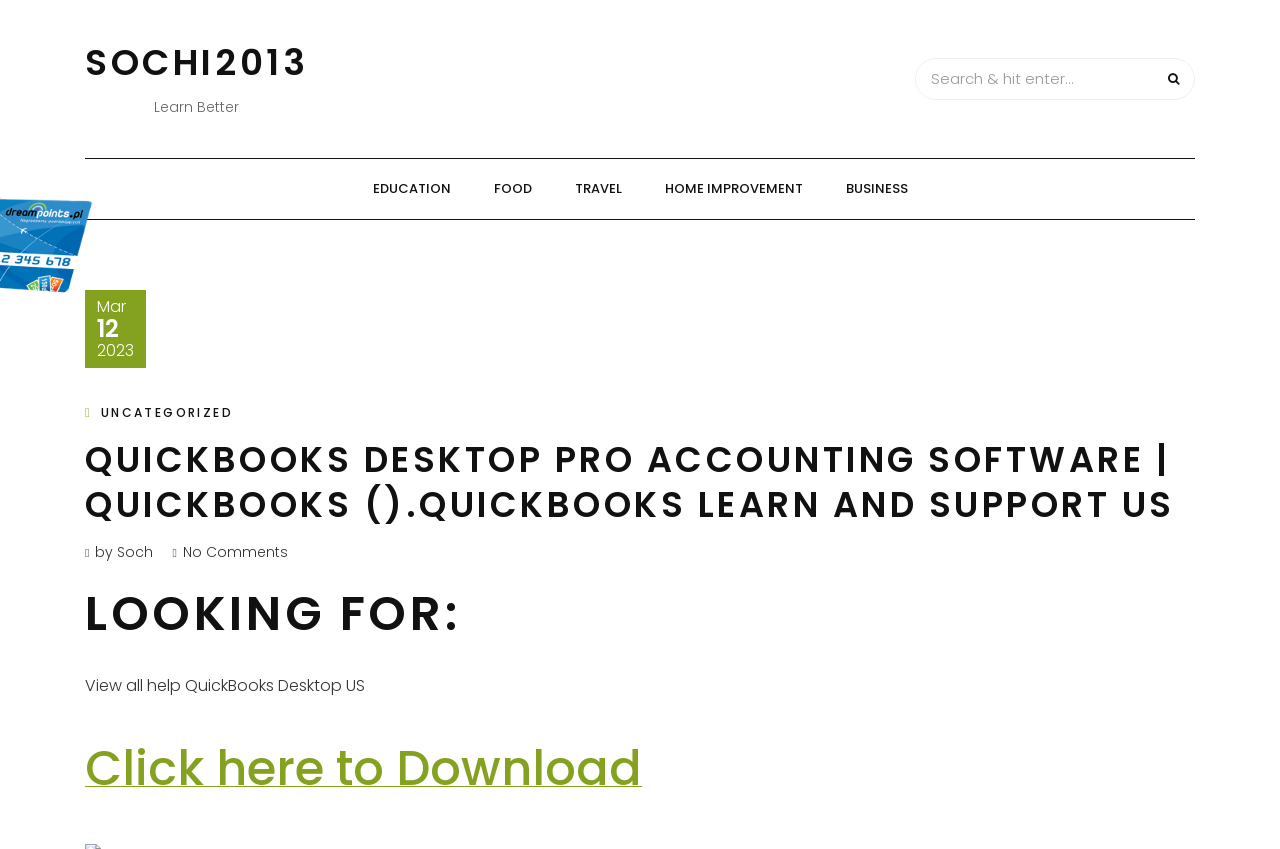Provide a brief response using a word or short phrase to this question:
What is the current date?

Mar 12, 2023